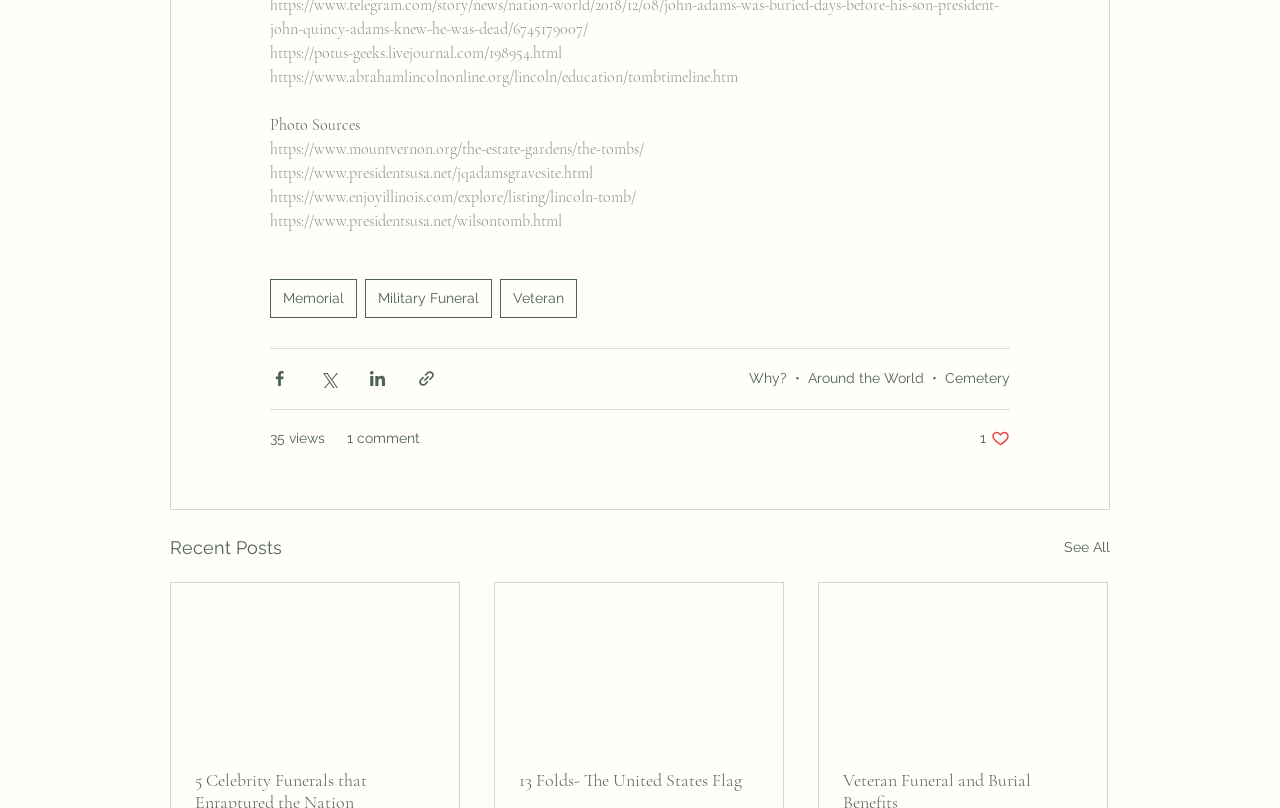How many links are available under 'Recent Posts'?
Based on the screenshot, provide a one-word or short-phrase response.

3